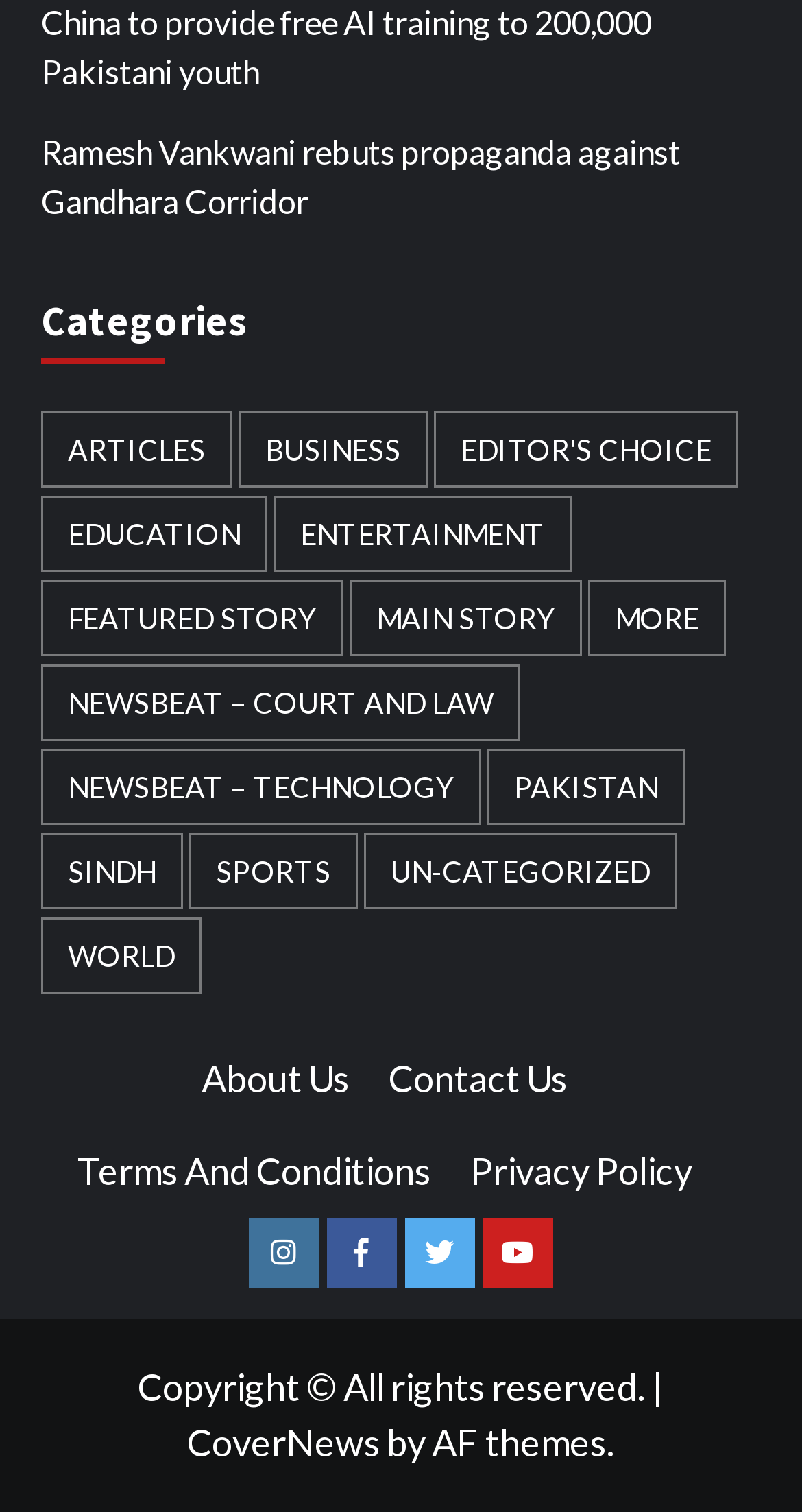Refer to the screenshot and answer the following question in detail:
What is the category with the most items?

I determined the answer by looking at the links under the 'Categories' heading and finding the one with the largest number of items in parentheses, which is 'Main Story' with 1,890 items.